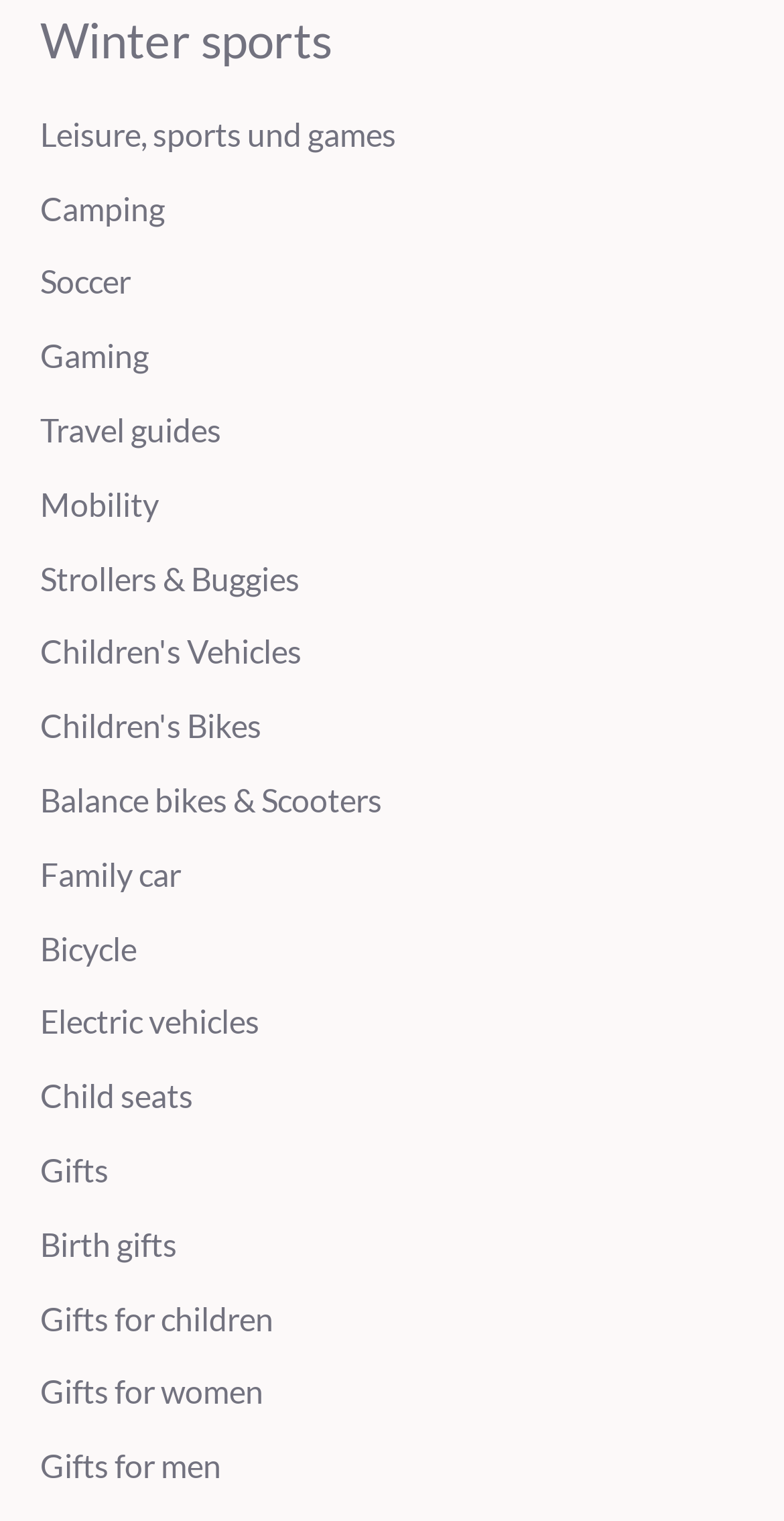Locate the bounding box coordinates of the segment that needs to be clicked to meet this instruction: "Click on Winter sports".

[0.051, 0.006, 0.423, 0.044]